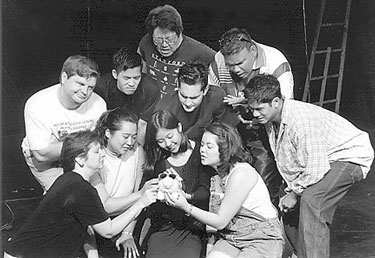What is the name of the production related to the image?
Answer the question using a single word or phrase, according to the image.

Pork Filled Players